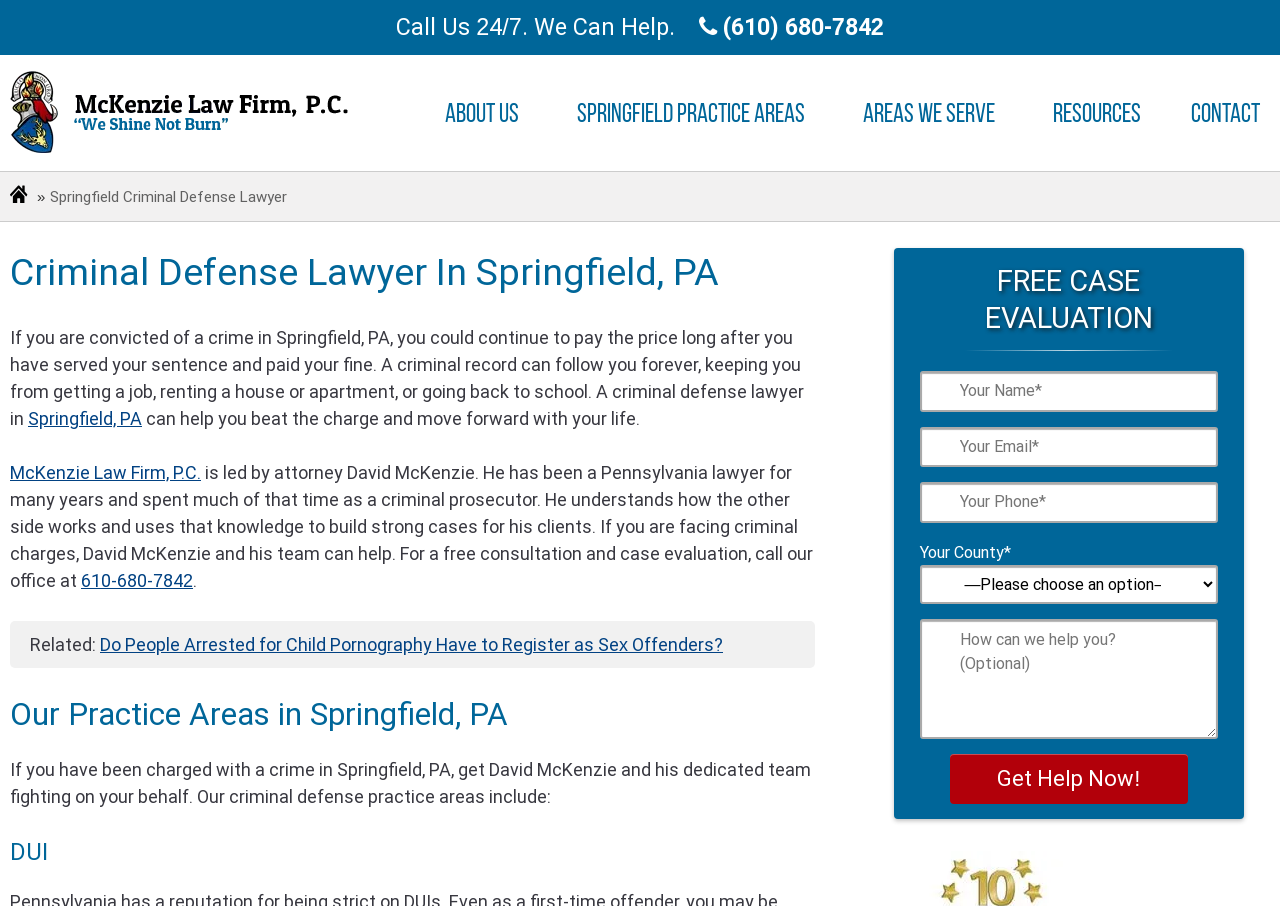Show the bounding box coordinates of the region that should be clicked to follow the instruction: "Call the law firm."

[0.565, 0.014, 0.69, 0.045]